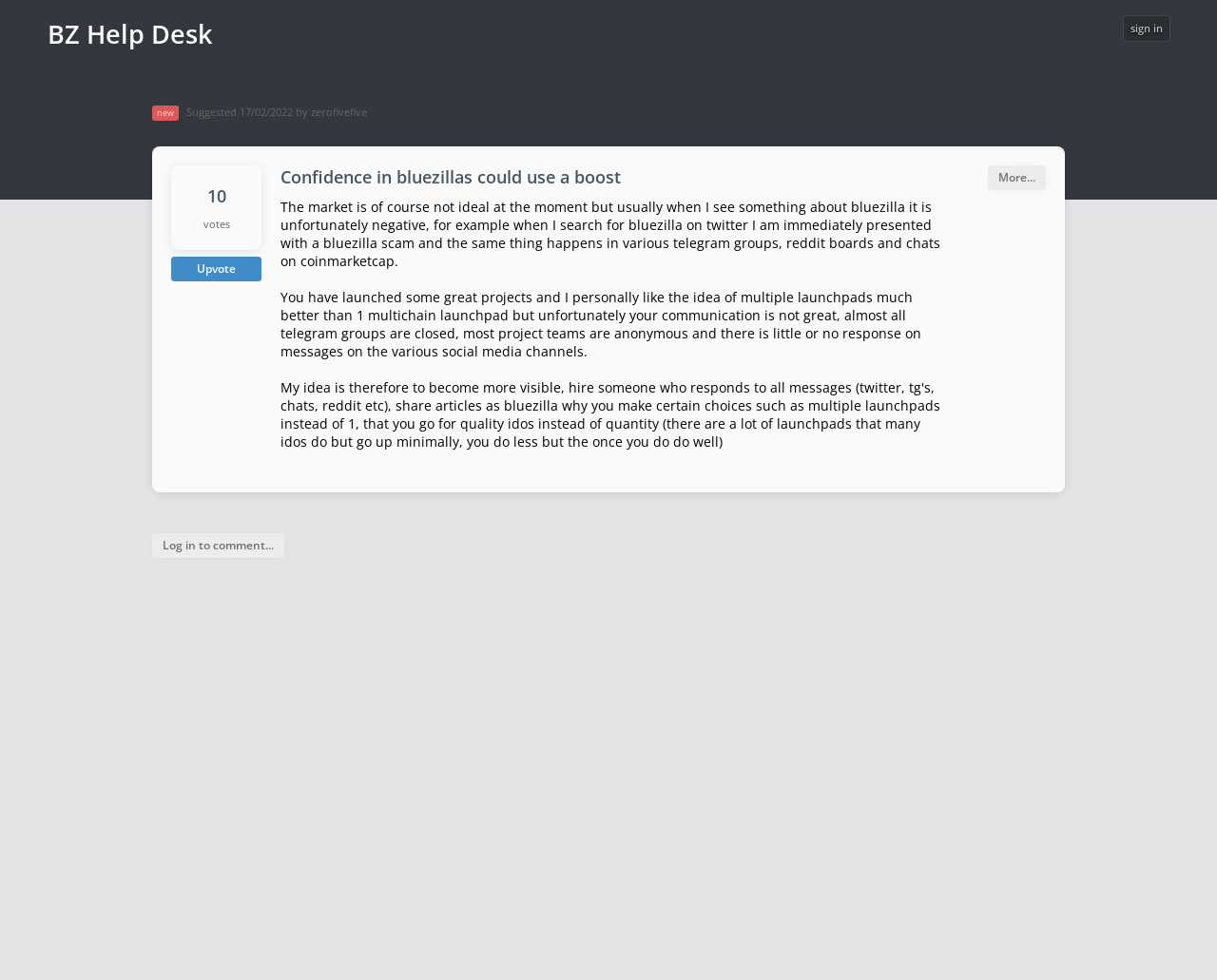What is the topic of the discussion?
Refer to the screenshot and answer in one word or phrase.

Confidence in bluezillas